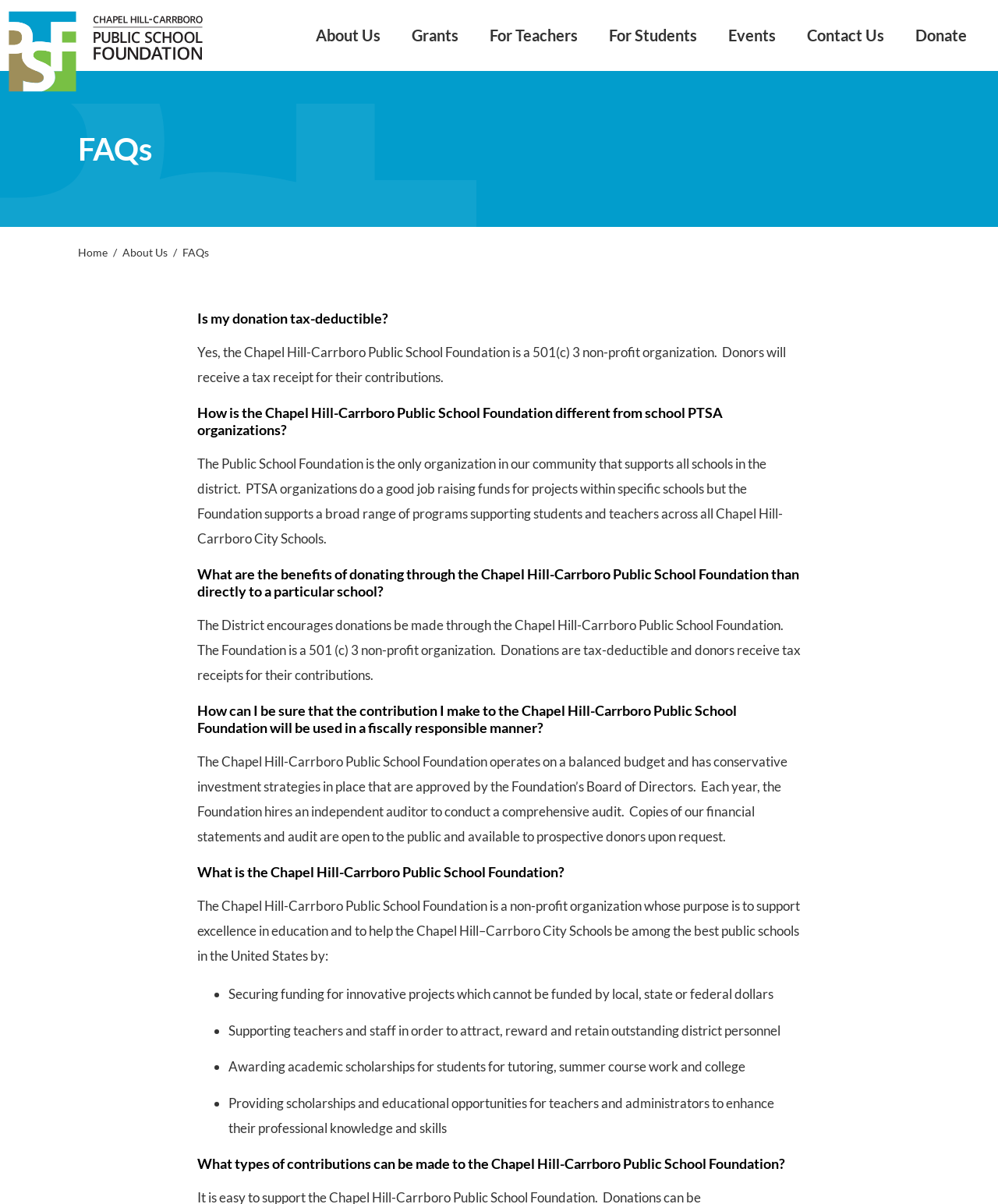How does the Chapel Hill-Carrboro Public School Foundation ensure fiscal responsibility?
Provide a thorough and detailed answer to the question.

The Chapel Hill-Carrboro Public School Foundation operates on a balanced budget and has conservative investment strategies in place that are approved by the Foundation’s Board of Directors. Each year, the Foundation hires an independent auditor to conduct a comprehensive audit, ensuring fiscal responsibility.